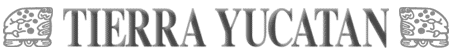Give a one-word or phrase response to the following question: What town is highlighted in their listings?

Izamal